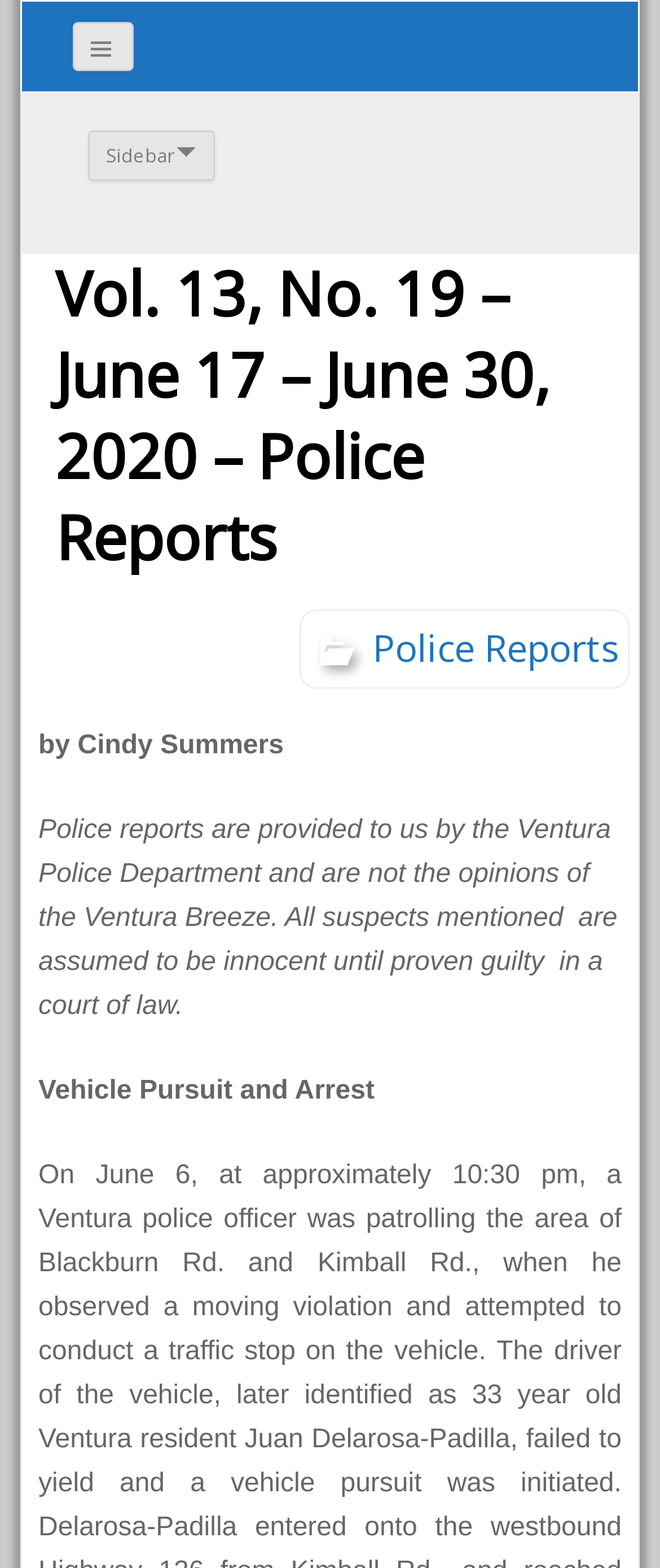Provide a one-word or one-phrase answer to the question:
What was the officer doing when the incident occurred?

Patrolling